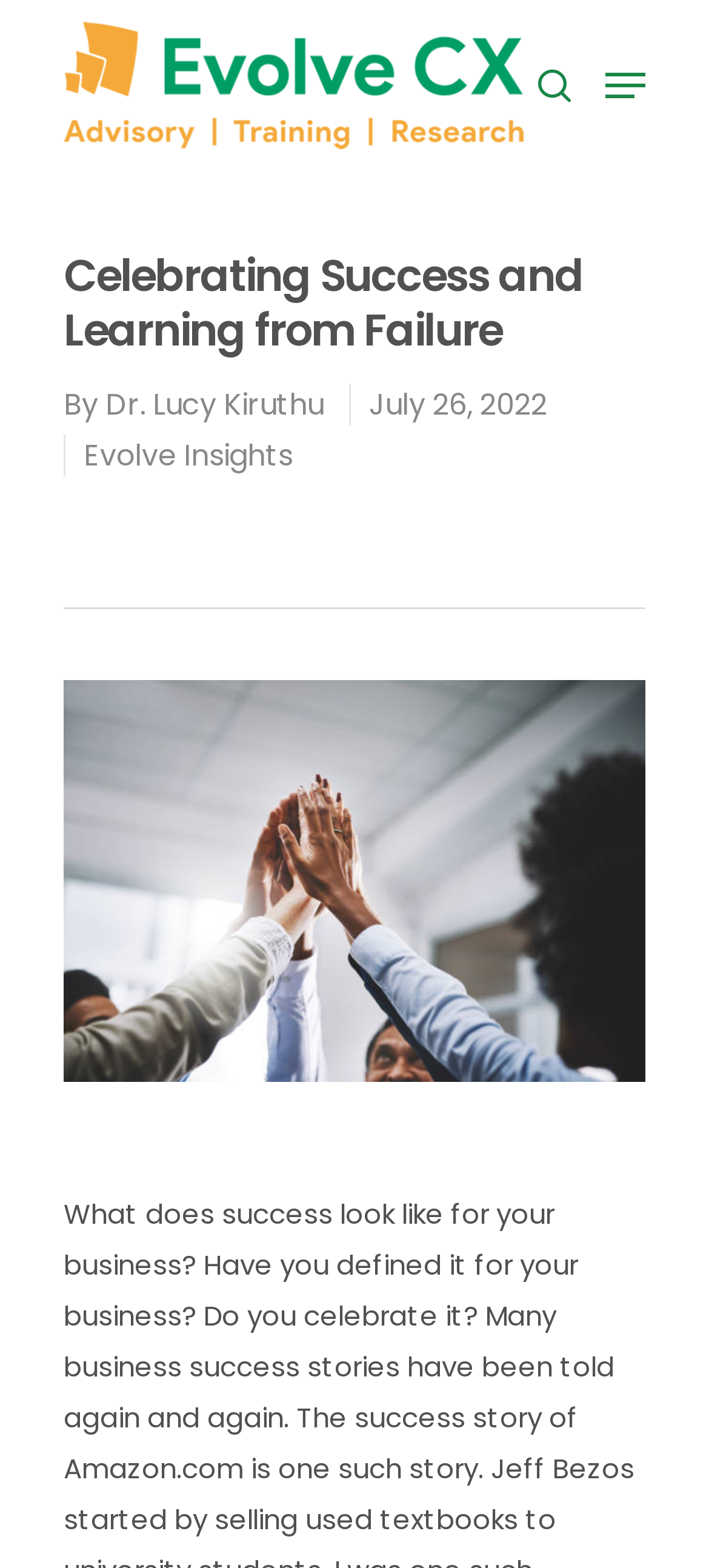Using the provided element description: "Our Partners", identify the bounding box coordinates. The coordinates should be four floats between 0 and 1 in the order [left, top, right, bottom].

[0.63, 0.426, 0.841, 0.448]